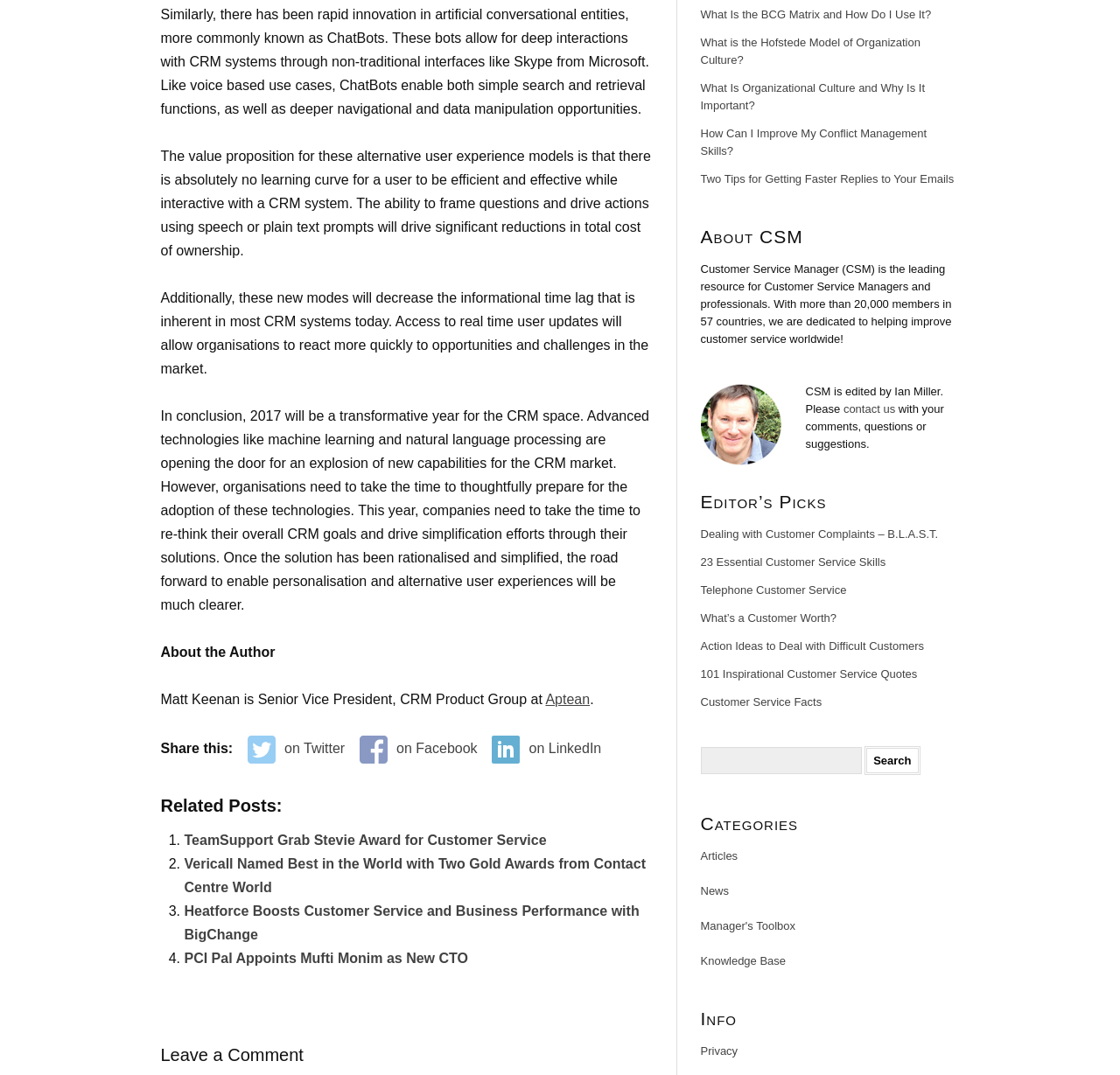Please identify the bounding box coordinates of the area that needs to be clicked to follow this instruction: "Search for something".

[0.625, 0.694, 0.769, 0.72]